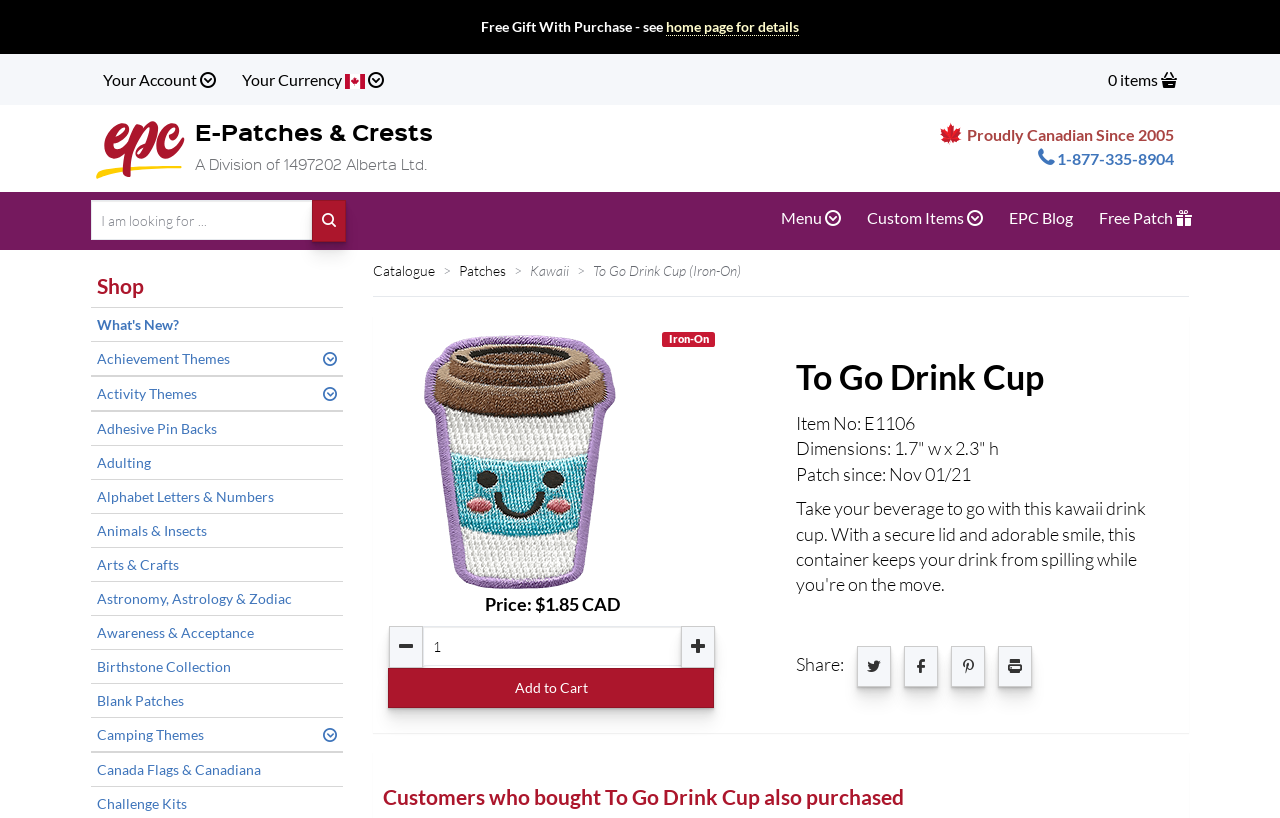Please identify the bounding box coordinates of the element I need to click to follow this instruction: "Add To Go Drink Cup to cart".

[0.303, 0.817, 0.558, 0.865]